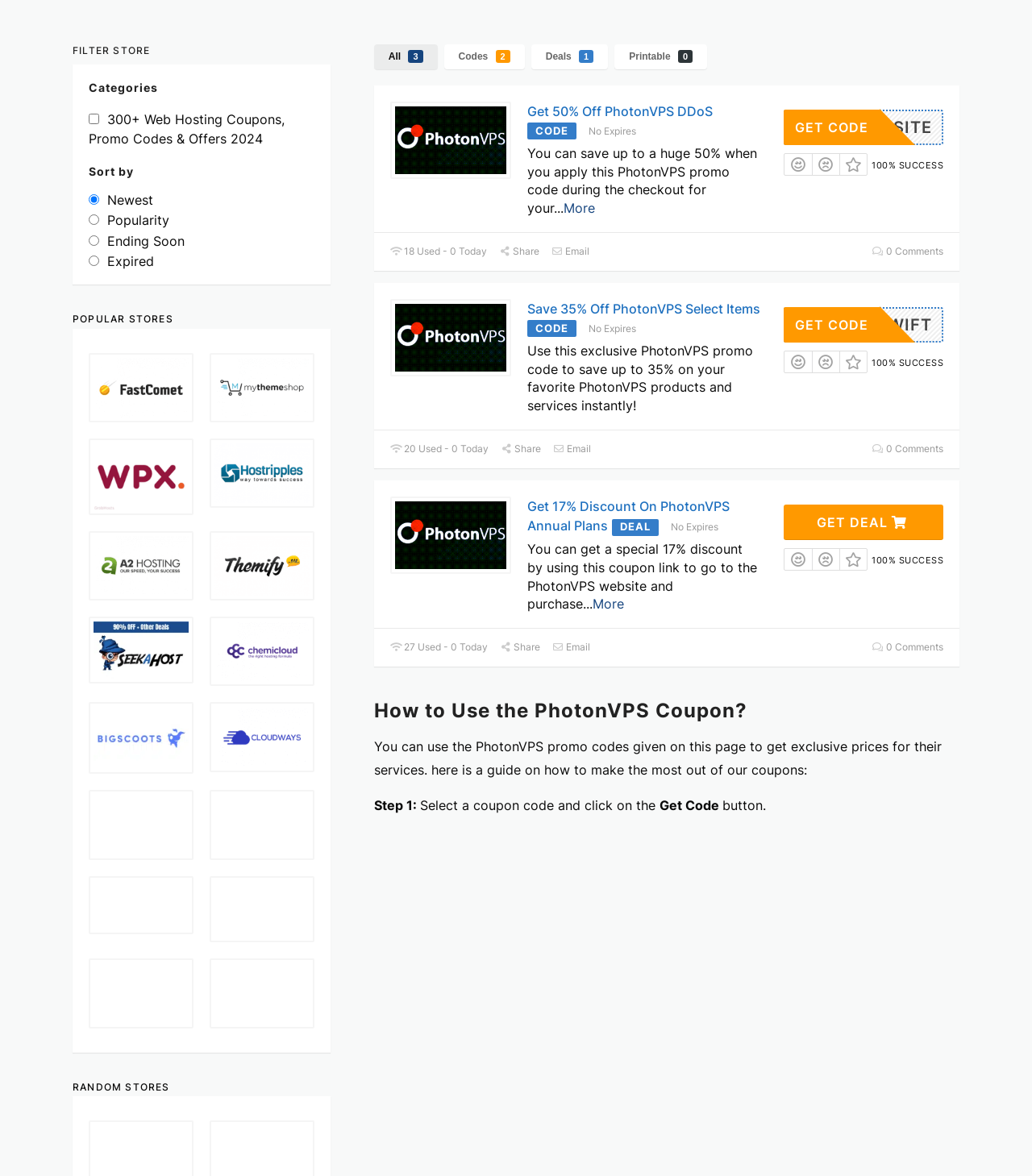Given the element description, predict the bounding box coordinates in the format (top-left x, top-left y, bottom-right x, bottom-right y), using floating point numbers between 0 and 1: alt="Social Warfare" title="Social Warfare"

[0.205, 0.746, 0.303, 0.8]